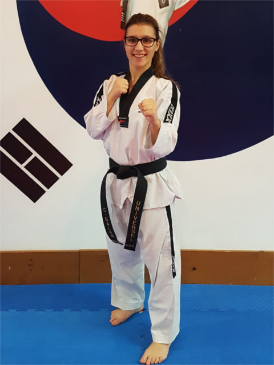Give a short answer using one word or phrase for the question:
What is the color of the mat?

Blue